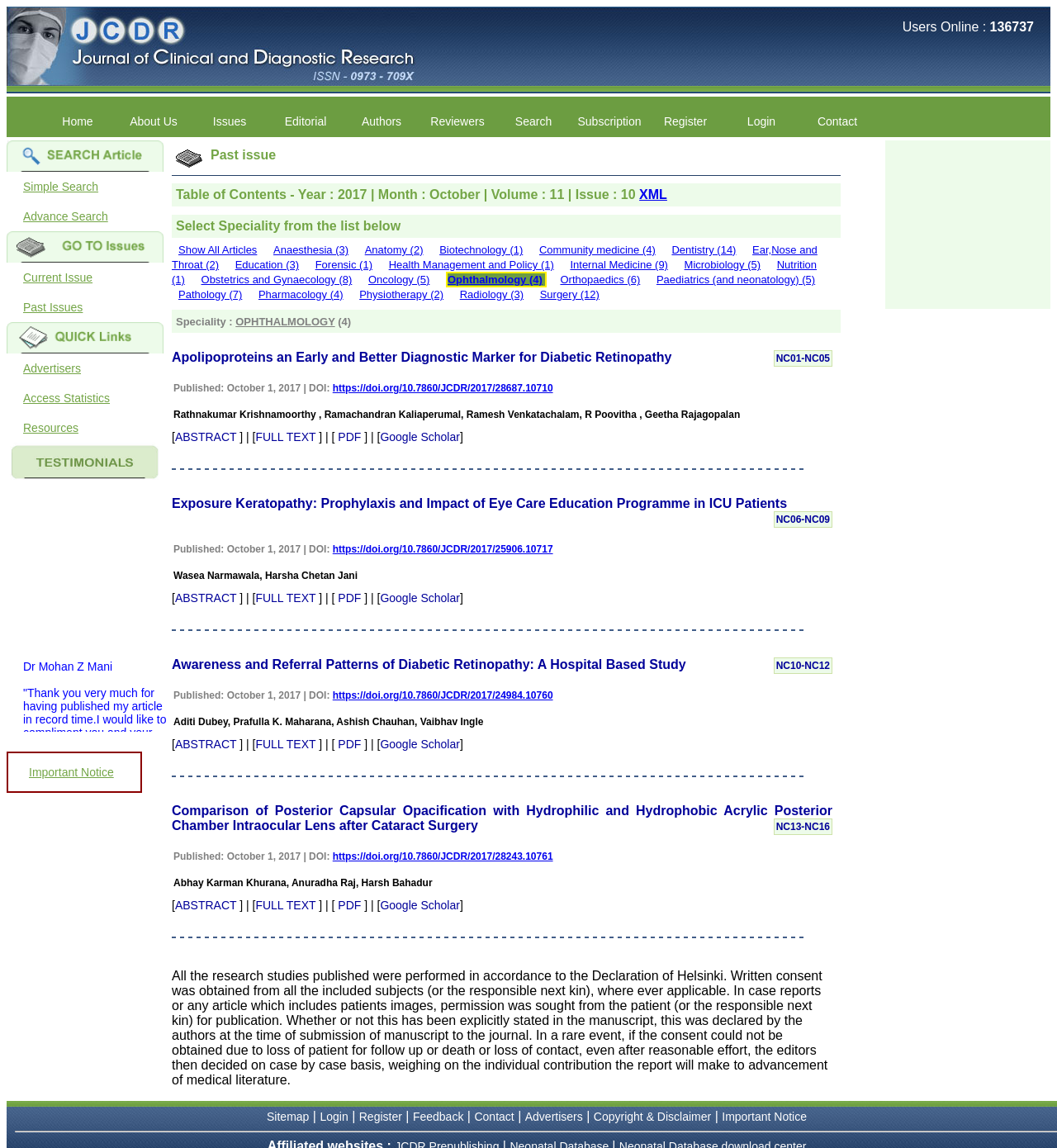What is the DOI of the article by Wasea Narmawala and Harsha Chetan Jani? Based on the screenshot, please respond with a single word or phrase.

https://doi.org/10.7860/JCDR/2017/25906.10717